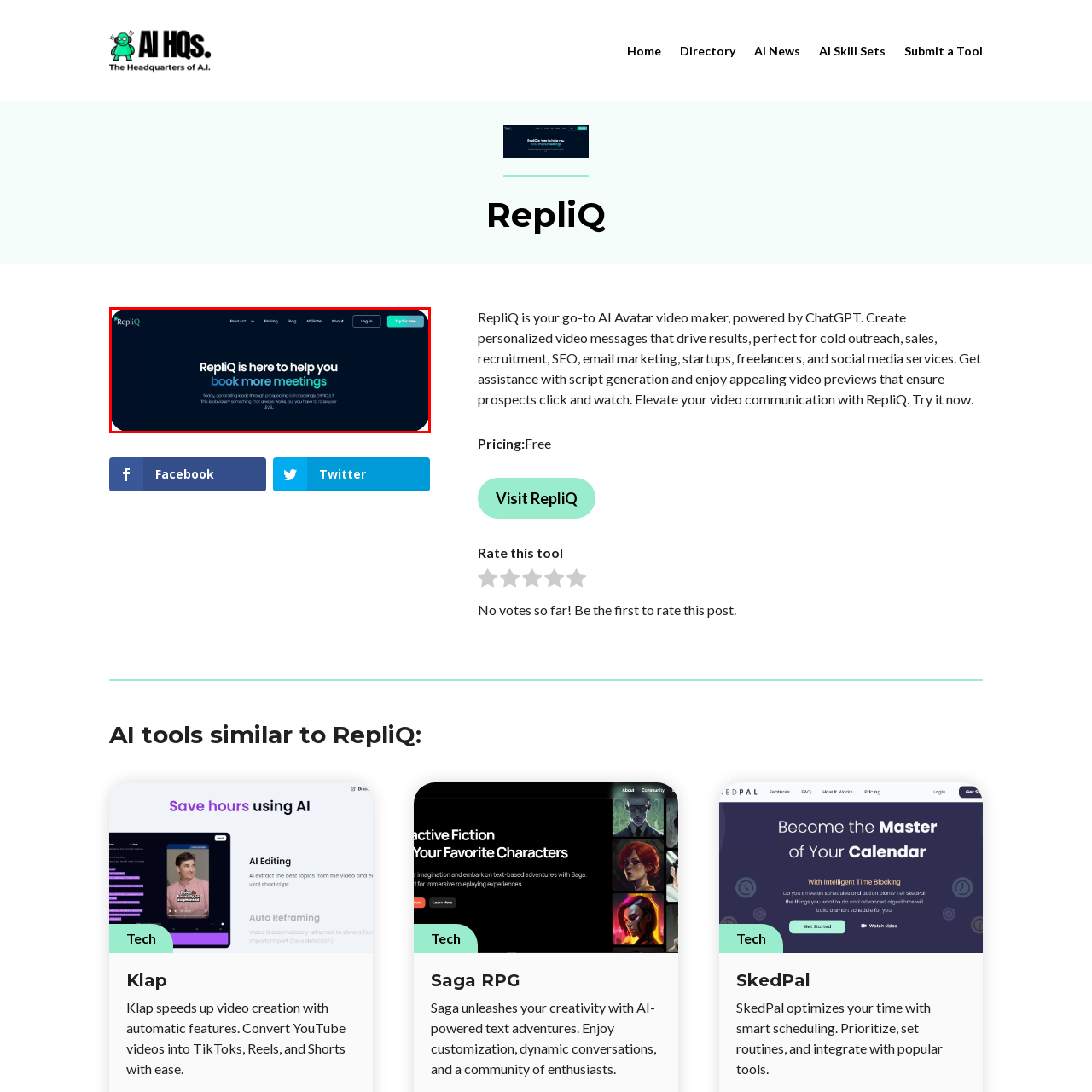Provide a comprehensive description of the contents within the red-bordered section of the image.

The image showcases a section of the RepliQ website, emphasizing its purpose to assist users in booking more meetings effectively. The text prominently displays "RepliQ is here to help you book more meetings," indicating a clear focus on enhancing communication efforts for professionals. Beneath the main headline, a subtext elaborates on the importance of generating leads and effectively managing outreach efforts. The overall aesthetic features a dark background, which contrasts with the bold, light-colored font, creating a visually striking and engaging layout. The design underlines the innovative nature of RepliQ's tools, inviting users to explore further with a call-to-action button, "Try for free." This image encapsulates RepliQ's mission in providing efficient solutions for engagement and productivity in business settings.